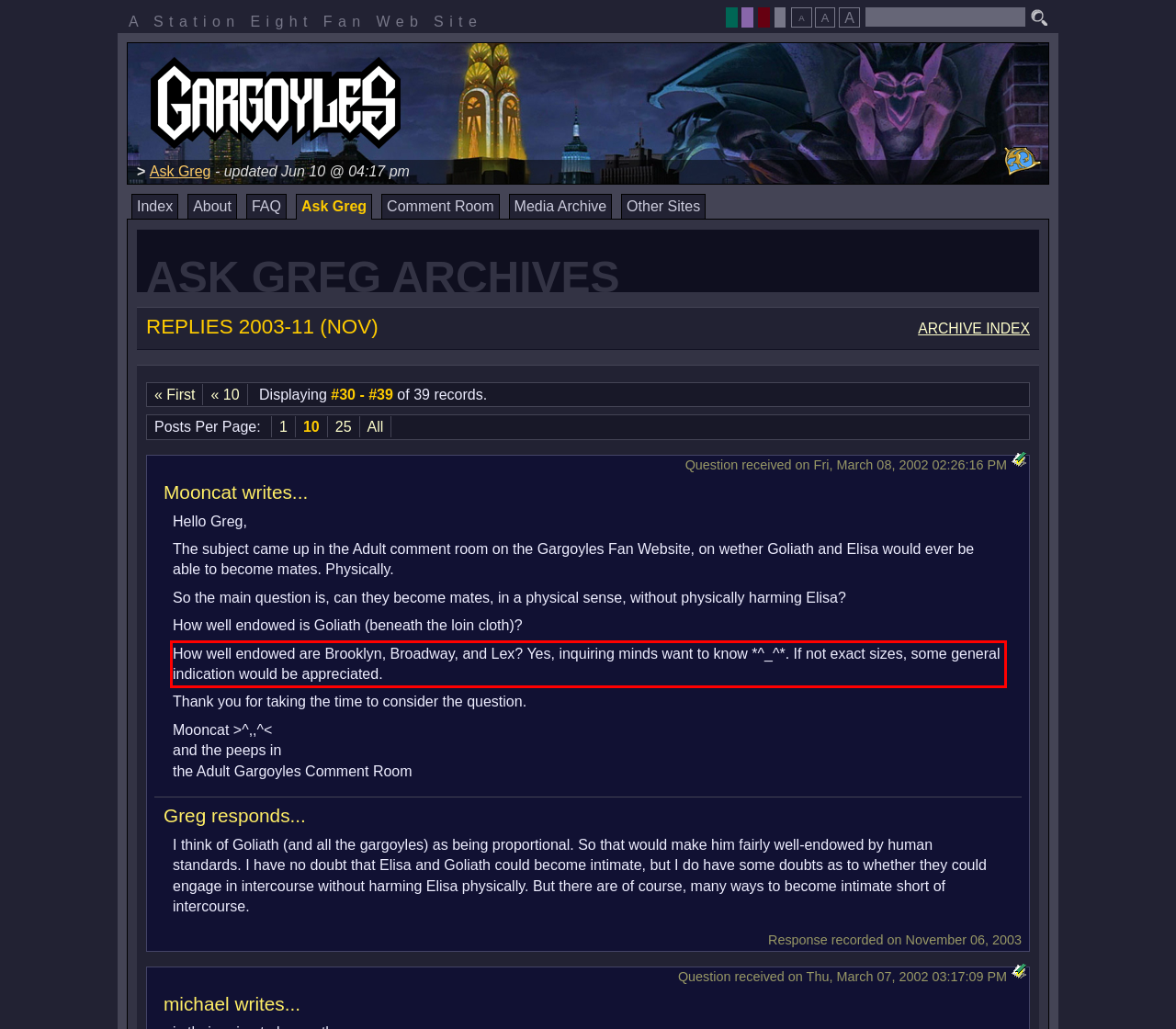Review the webpage screenshot provided, and perform OCR to extract the text from the red bounding box.

How well endowed are Brooklyn, Broadway, and Lex? Yes, inquiring minds want to know *^_^*. If not exact sizes, some general indication would be appreciated.